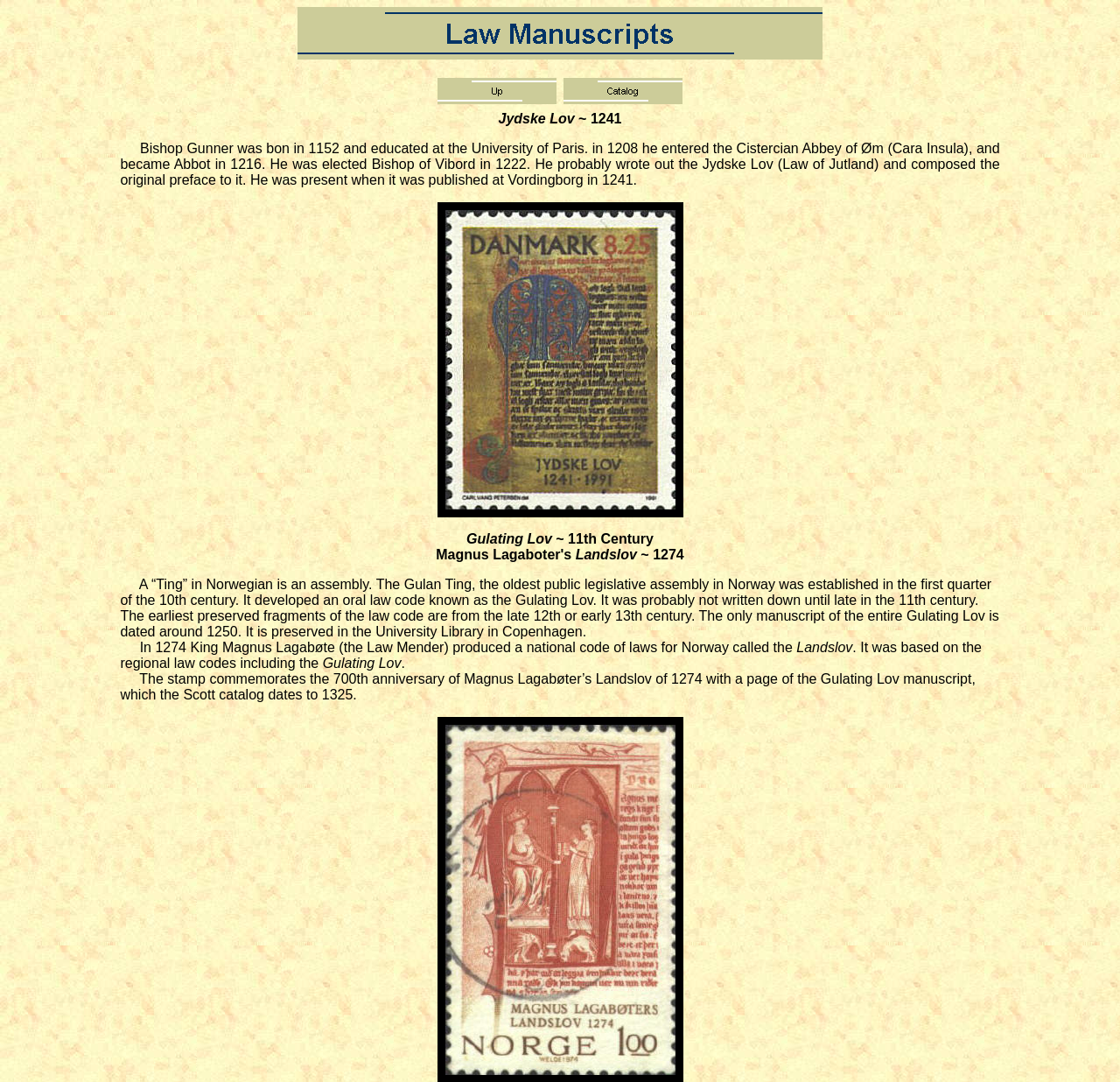What is the date of the Gulating Lov manuscript?
Please respond to the question with a detailed and informative answer.

According to the text, the Scott catalog dates the Gulating Lov manuscript to 1325.